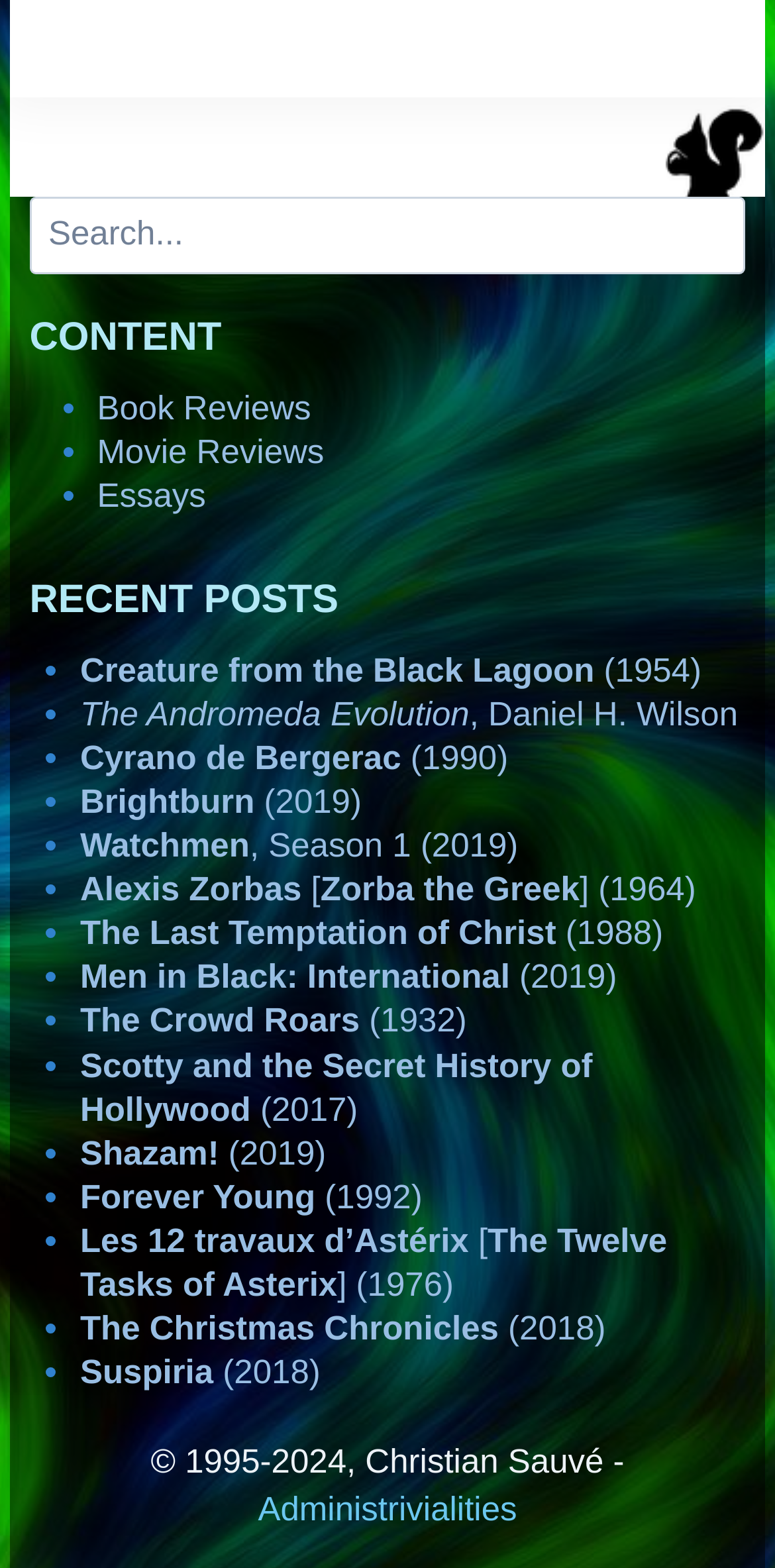What is the main category of the website?
Refer to the screenshot and respond with a concise word or phrase.

Reviews